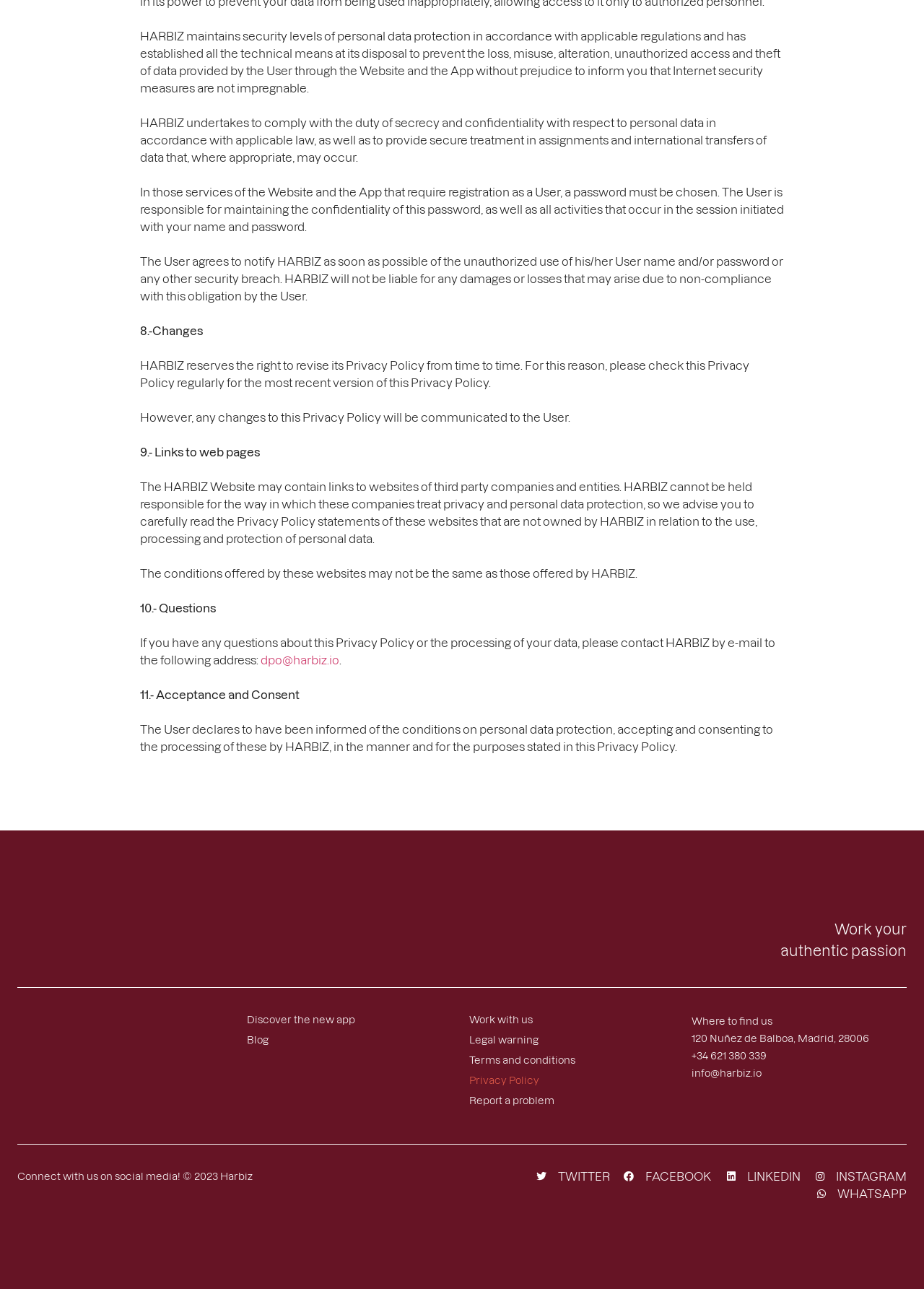Can HARBIZ be held responsible for the privacy policies of third-party websites?
Please look at the screenshot and answer in one word or a short phrase.

No